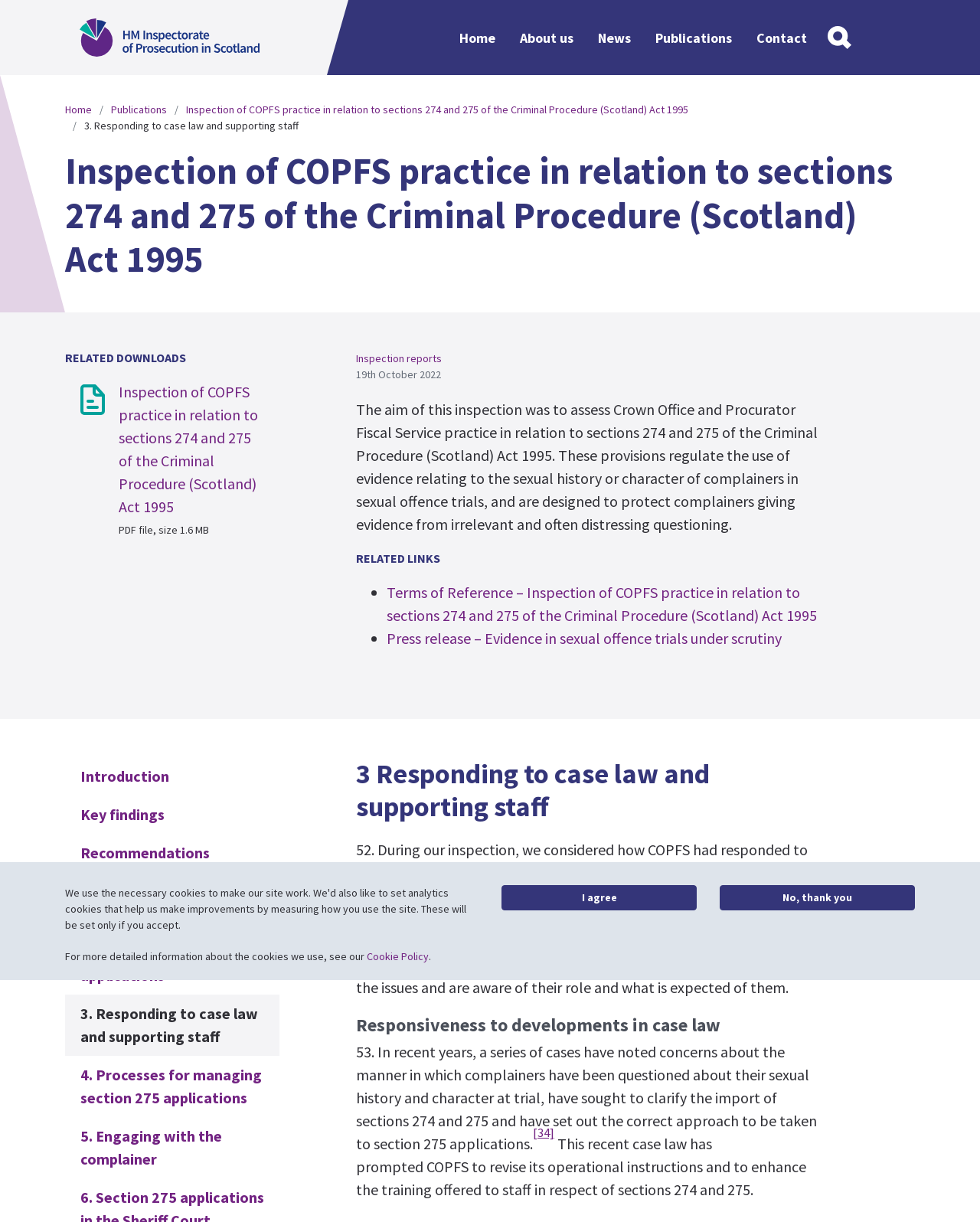Articulate a complete and detailed caption of the webpage elements.

This webpage is about the HM Inspectorate of Prosecution in Scotland, specifically focusing on responding to case law and supporting staff. At the top, there is a navigation bar with links to "Home", "About us", "News", "Publications", and "Contact". Next to the navigation bar, there is a site search button.

Below the navigation bar, there is a breadcrumb navigation section, which shows the current page's location within the website's hierarchy. The breadcrumb navigation section includes links to "Home", "Publications", and the current page's title, "Inspection of COPFS practice in relation to sections 274 and 275 of the Criminal Procedure (Scotland) Act 1995".

The main content of the page is divided into several sections. The first section has a heading "Inspection of COPFS practice in relation to sections 274 and 275 of the Criminal Procedure (Scotland) Act 1995" and provides a brief introduction to the inspection. Below this section, there is a "RELATED DOWNLOADS" section, which includes a link to download a PDF file related to the inspection.

The next section is "RELATED LINKS", which includes two links to related pages, "Terms of Reference – Inspection of COPFS practice in relation to sections 274 and 275 of the Criminal Procedure (Scotland) Act 1995" and "Press release – Evidence in sexual offence trials under scrutiny".

Following this section, there is an "Additional" section, which includes links to different parts of the inspection report, such as "Introduction", "Key findings", "Recommendations", and several others.

The main content of the page continues with a section titled "3 Responding to case law and supporting staff", which discusses the responsiveness to developments in case law and how COPFS has revised its operational instructions and enhanced training for staff in respect of sections 274 and 275.

At the bottom of the page, there is a section with a link to the "Cookie Policy" and two buttons, "I agree" and "No, thank you", related to cookies.